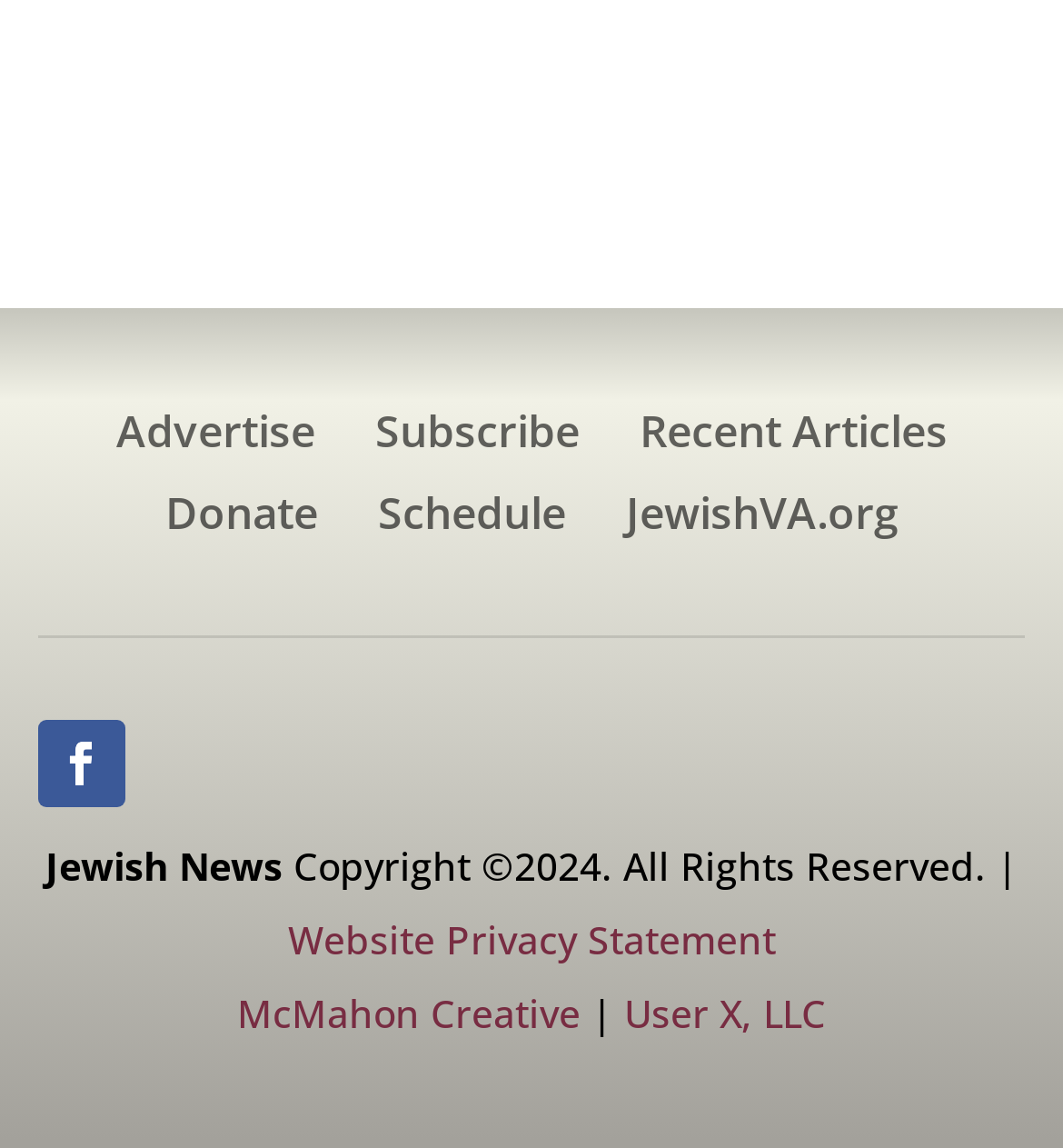Please identify the bounding box coordinates of the clickable area that will allow you to execute the instruction: "View 2018".

None